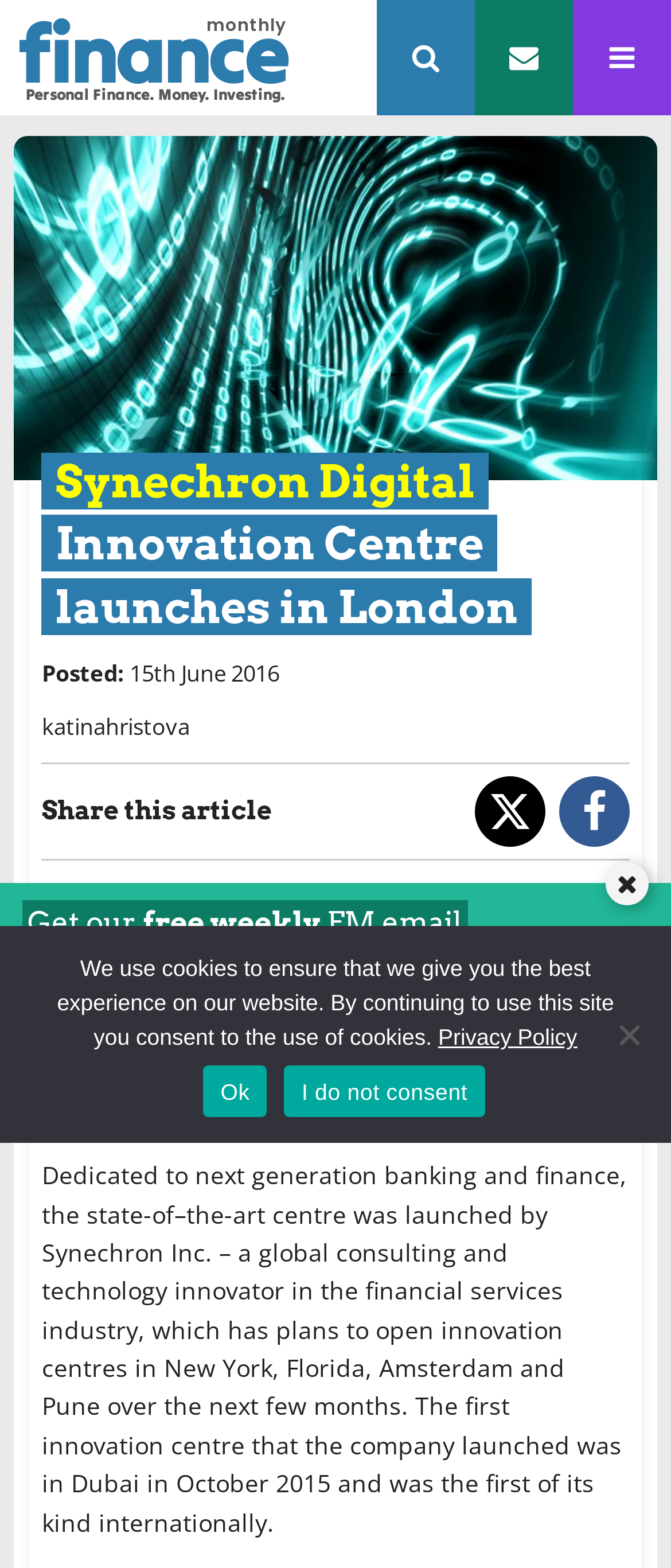What is the purpose of the innovation centre?
Look at the image and respond with a one-word or short phrase answer.

To experience technology in finance